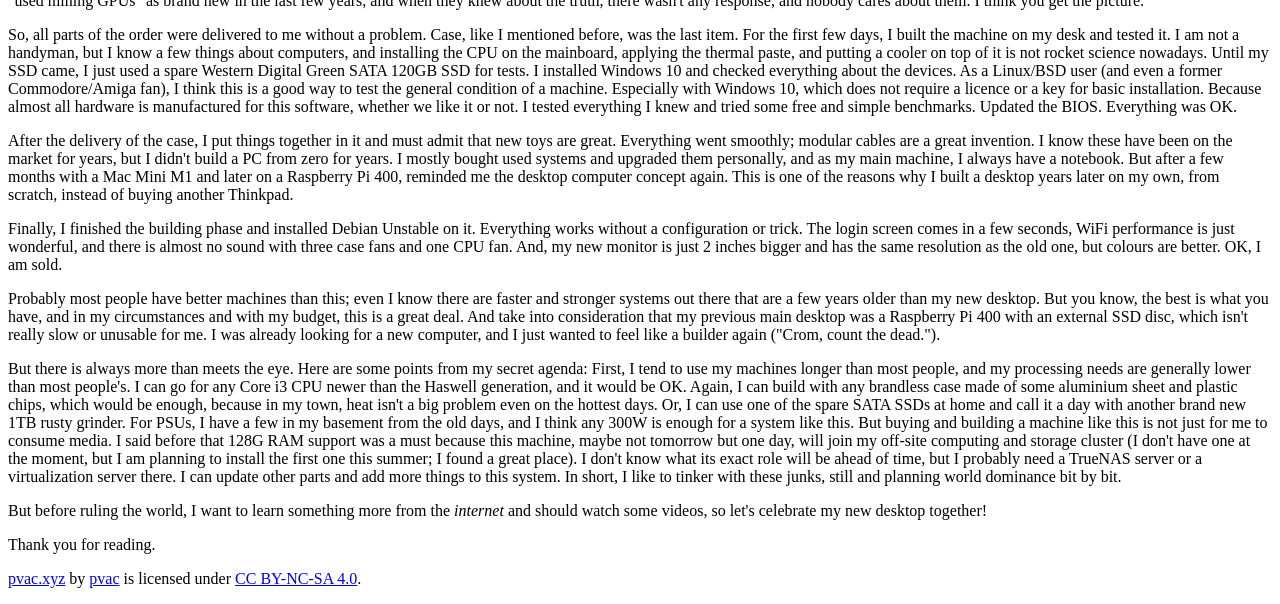Find the UI element described as: "CC BY-NC-SA 4.0" and predict its bounding box coordinates. Ensure the coordinates are four float numbers between 0 and 1, [left, top, right, bottom].

[0.184, 0.944, 0.279, 0.972]